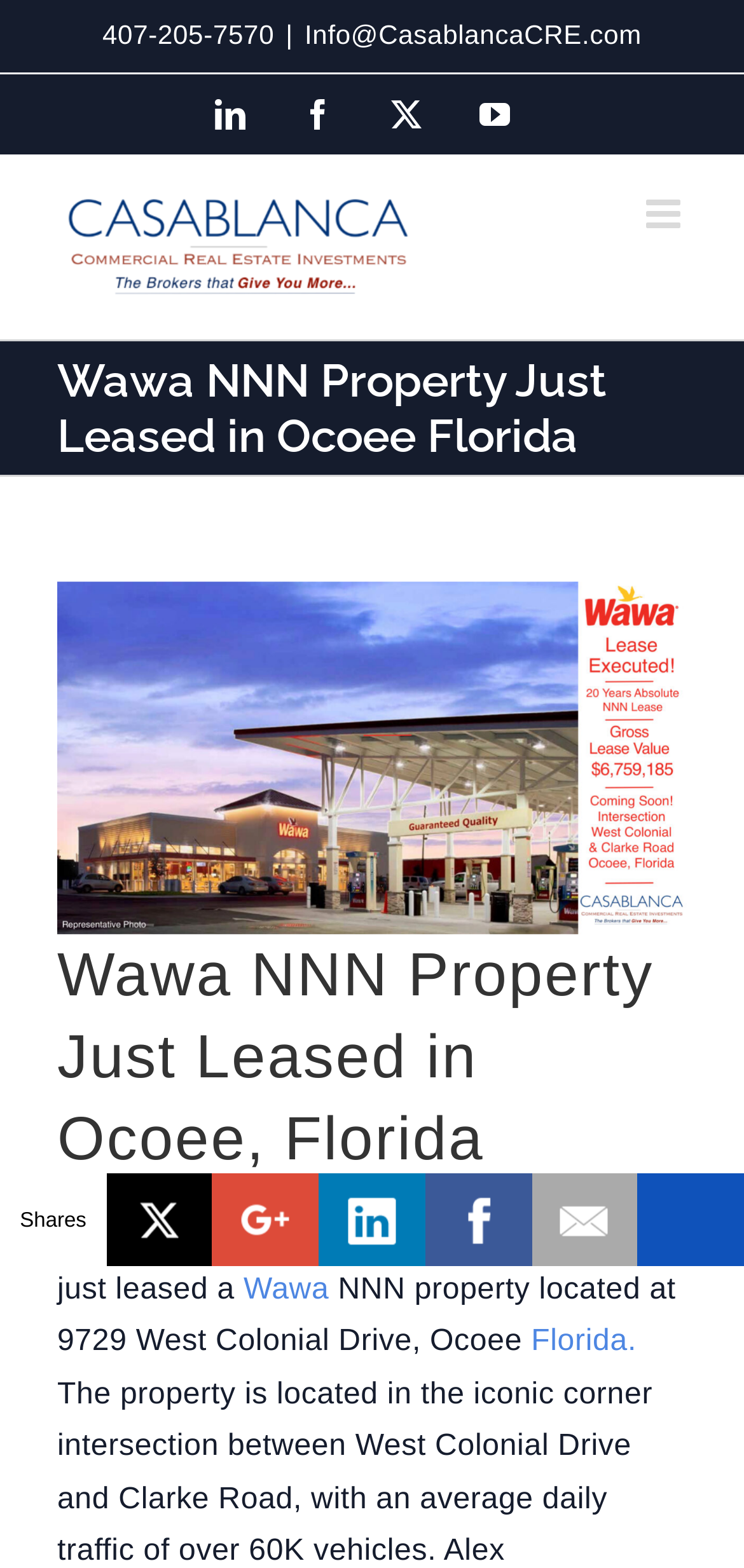Specify the bounding box coordinates of the area to click in order to execute this command: 'Visit LinkedIn page'. The coordinates should consist of four float numbers ranging from 0 to 1, and should be formatted as [left, top, right, bottom].

[0.288, 0.063, 0.33, 0.082]